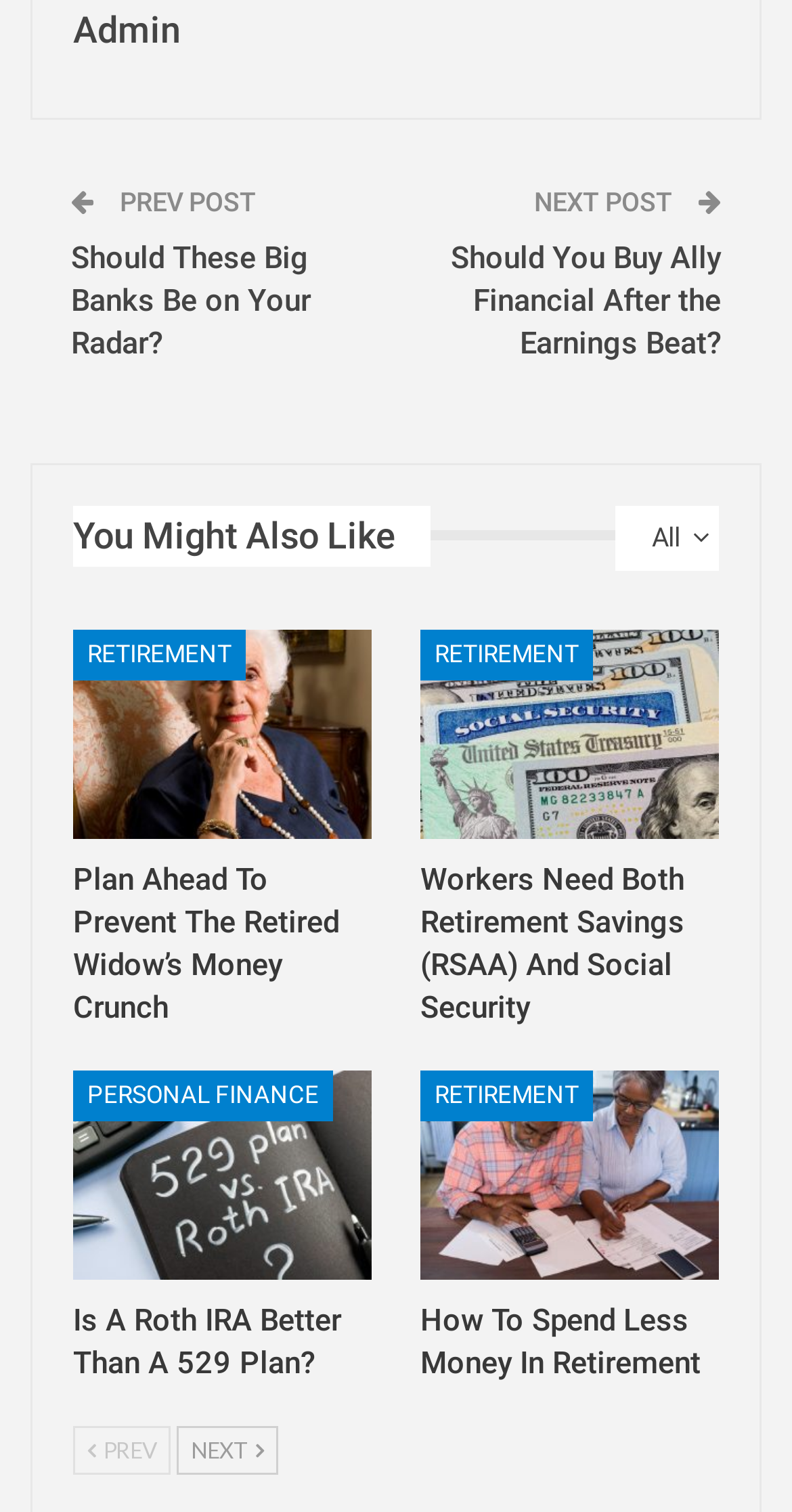How many navigation links are there? Using the information from the screenshot, answer with a single word or phrase.

4